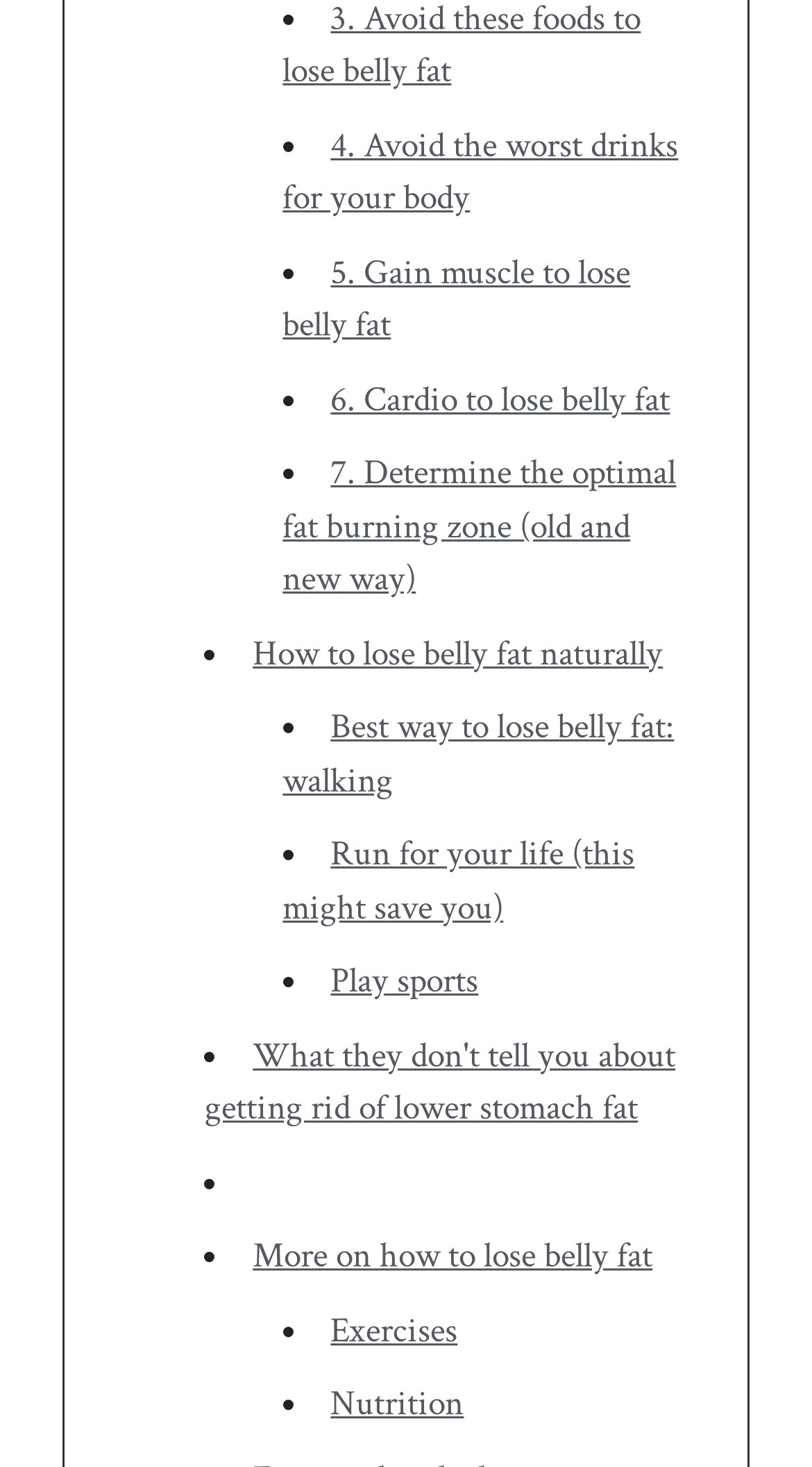Look at the image and write a detailed answer to the question: 
What is the seventh item on the list?

By examining the list items, I can see that the seventh item is a link to an article or guide titled 'Determine the optimal fat burning zone (old and new way)'.